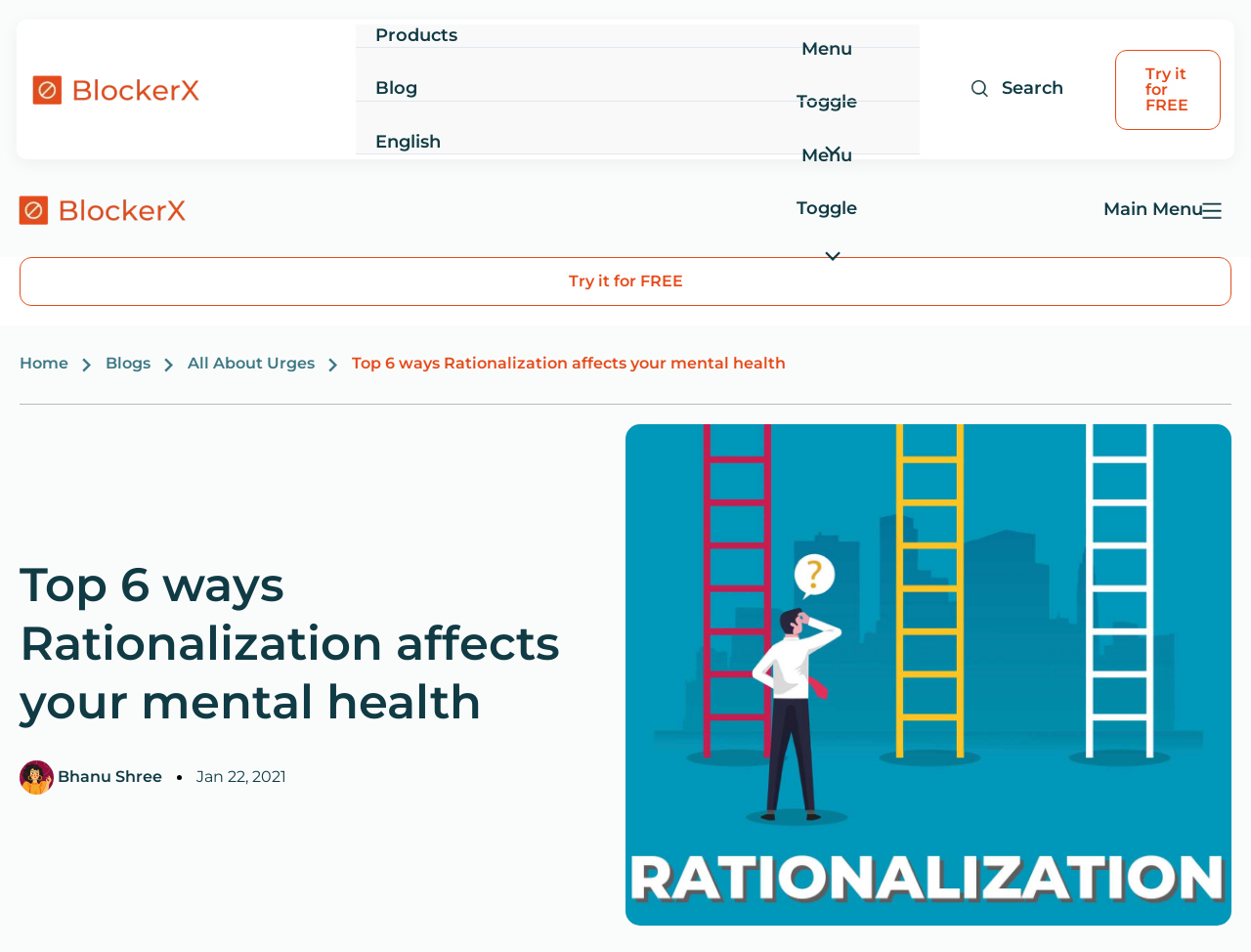Please determine the bounding box coordinates for the element that should be clicked to follow these instructions: "Click on the 'Home' link".

[0.016, 0.372, 0.055, 0.391]